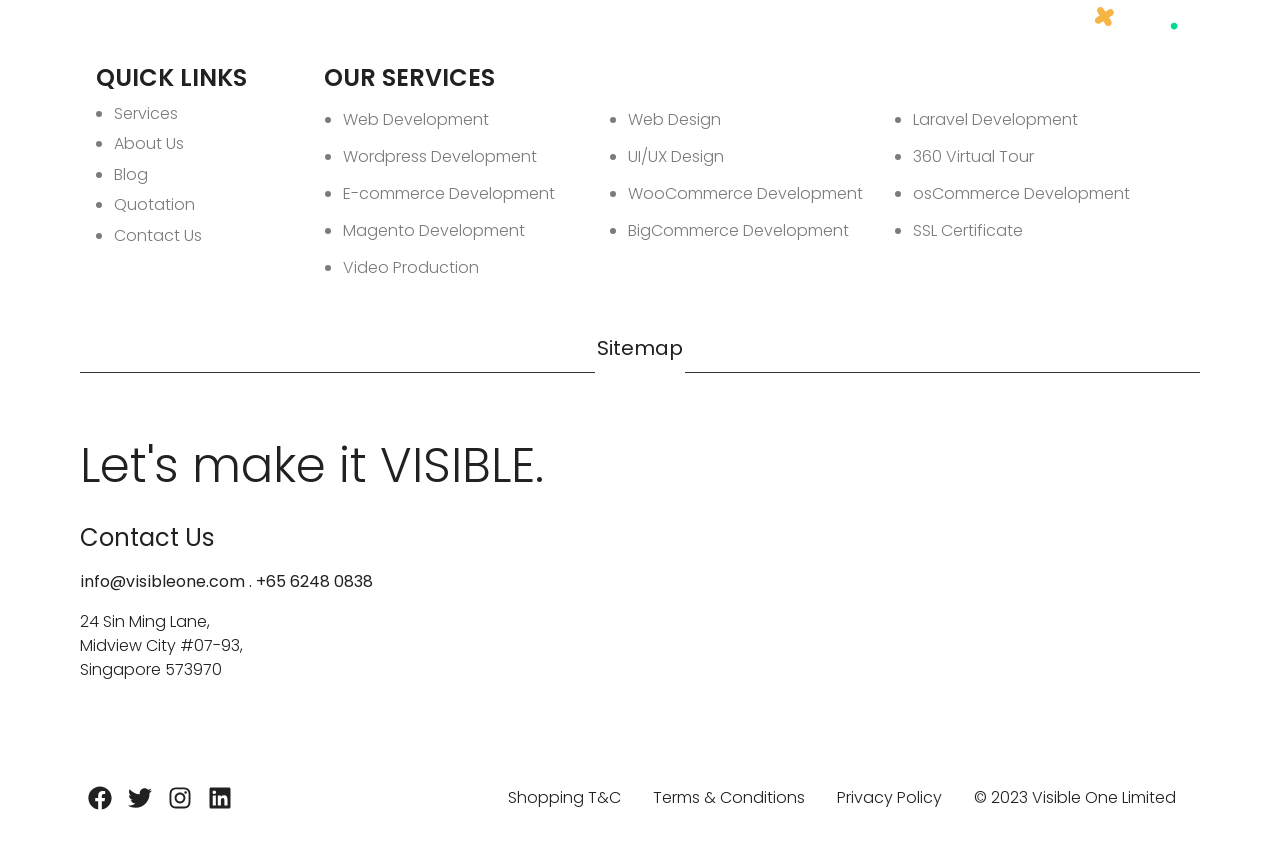Can you find the bounding box coordinates of the area I should click to execute the following instruction: "Contact us"?

None